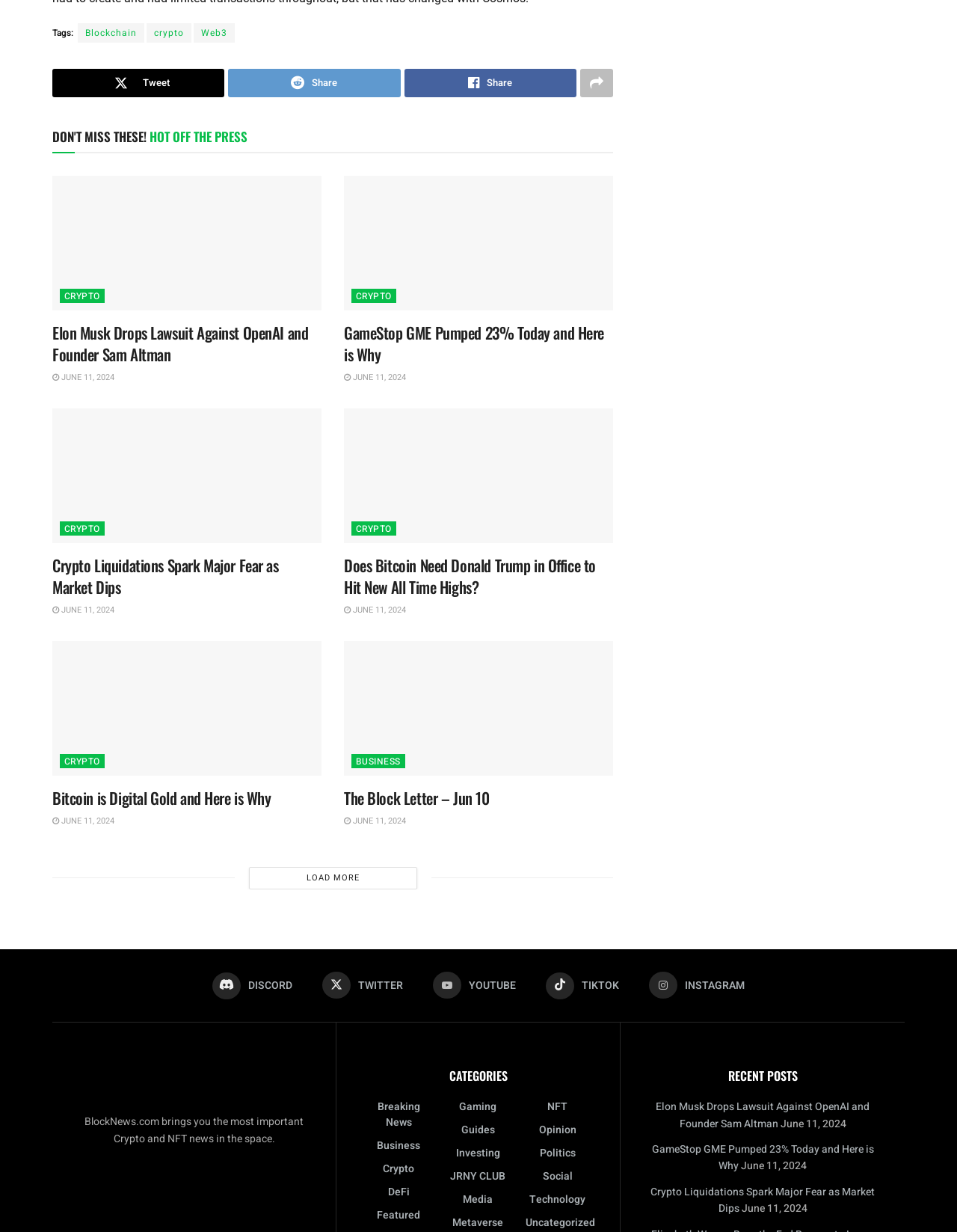Please predict the bounding box coordinates of the element's region where a click is necessary to complete the following instruction: "Share the page on Twitter". The coordinates should be represented by four float numbers between 0 and 1, i.e., [left, top, right, bottom].

[0.239, 0.056, 0.418, 0.079]